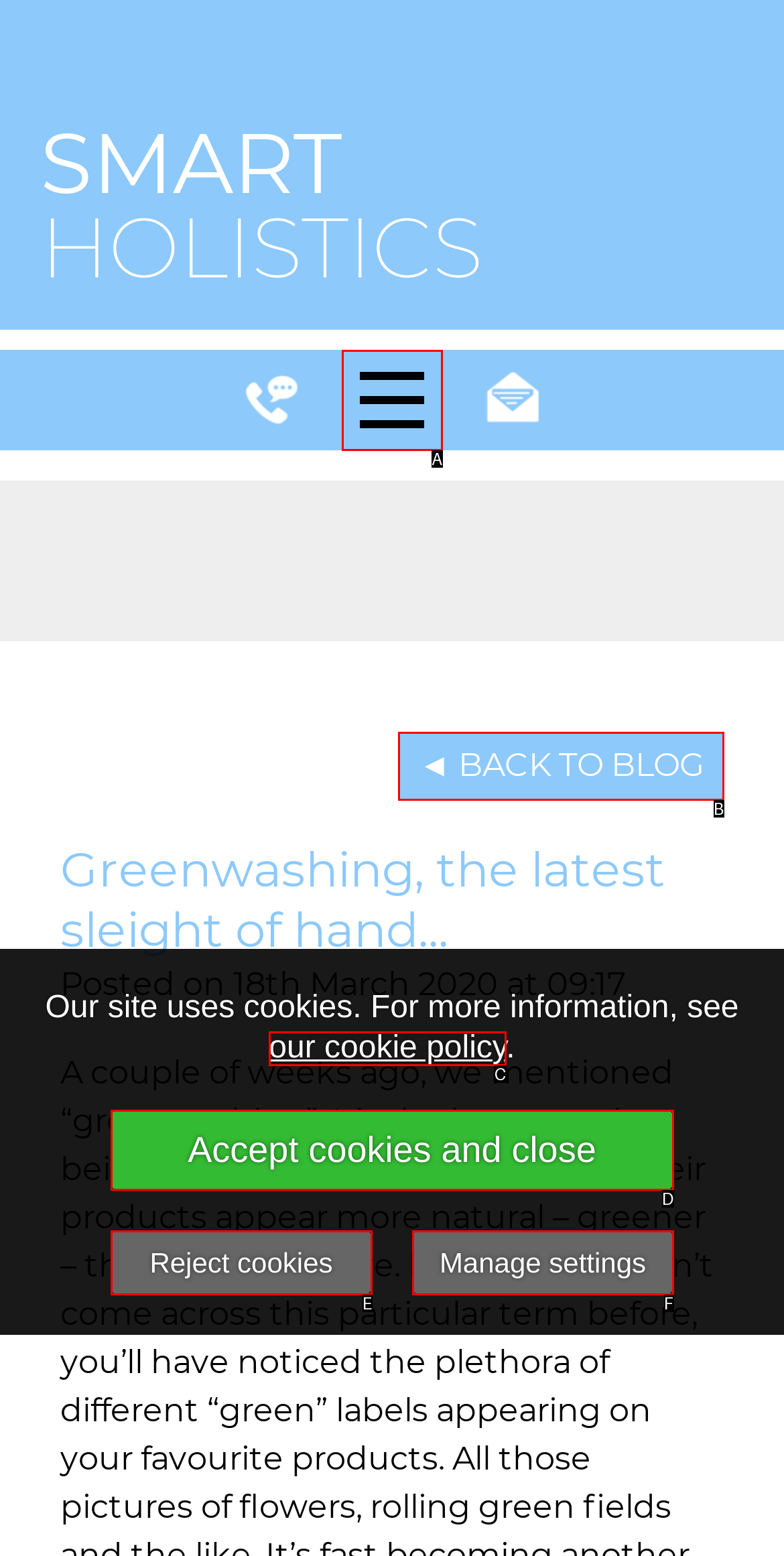Based on the element description: Manage settings, choose the best matching option. Provide the letter of the option directly.

F